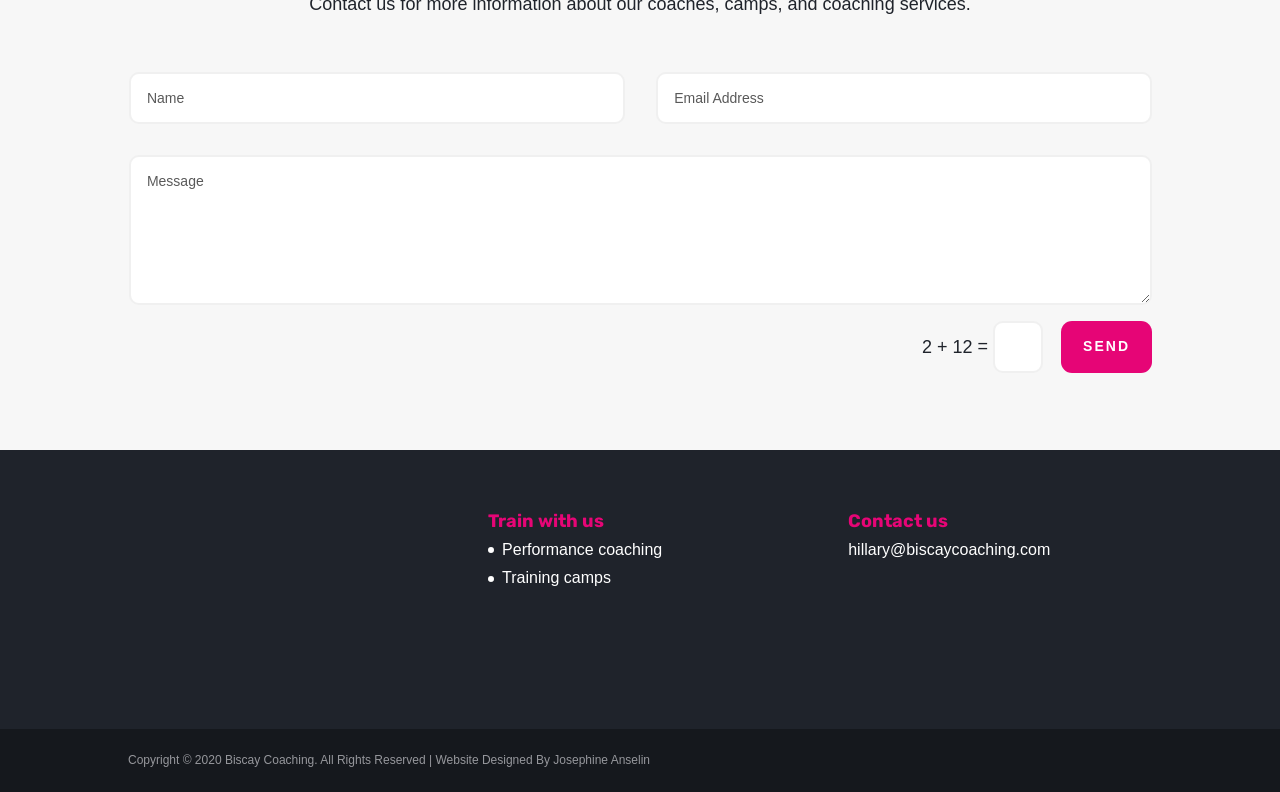Predict the bounding box of the UI element based on this description: "Training camps".

[0.392, 0.719, 0.477, 0.74]